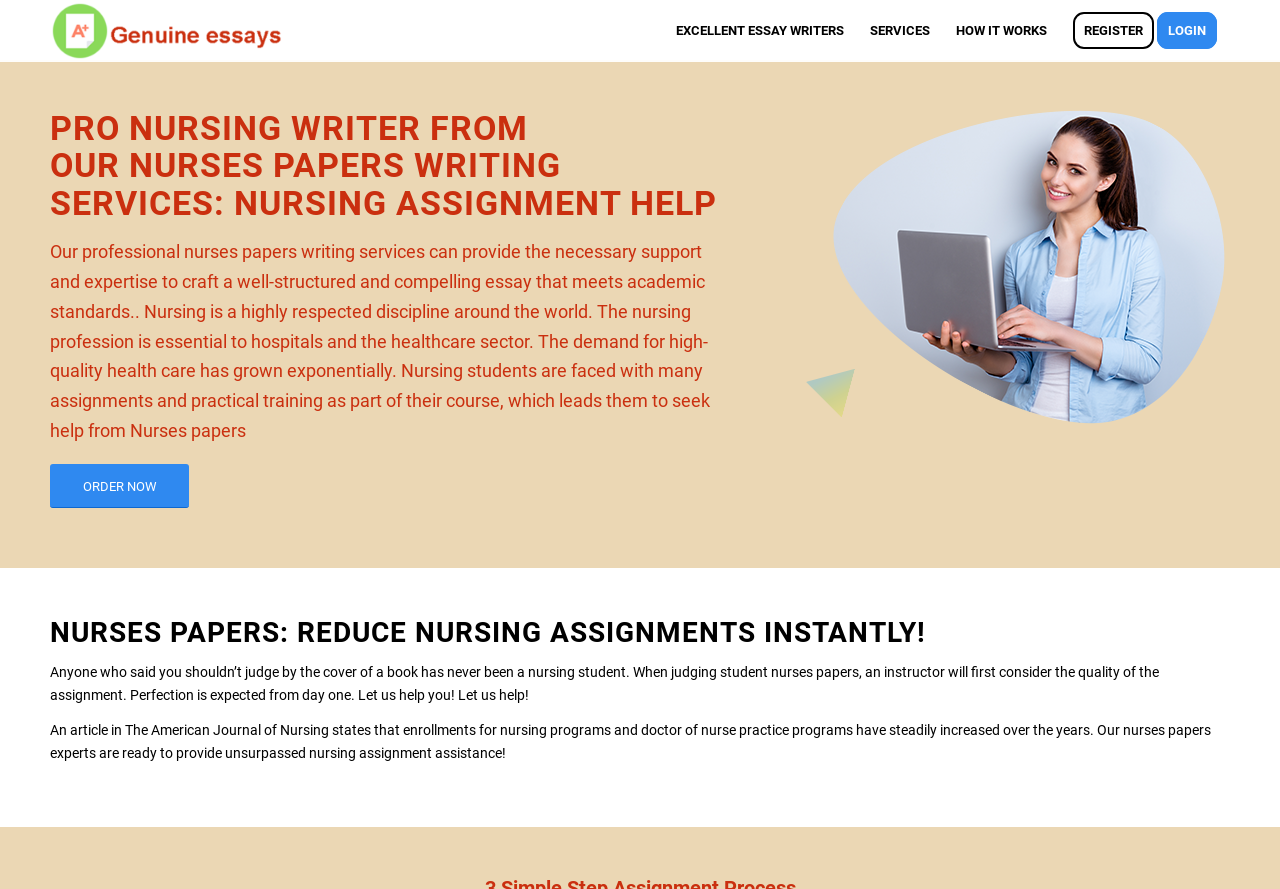Please provide the bounding box coordinates for the UI element as described: "aria-label="Post image"". The coordinates must be four floats between 0 and 1, represented as [left, top, right, bottom].

None